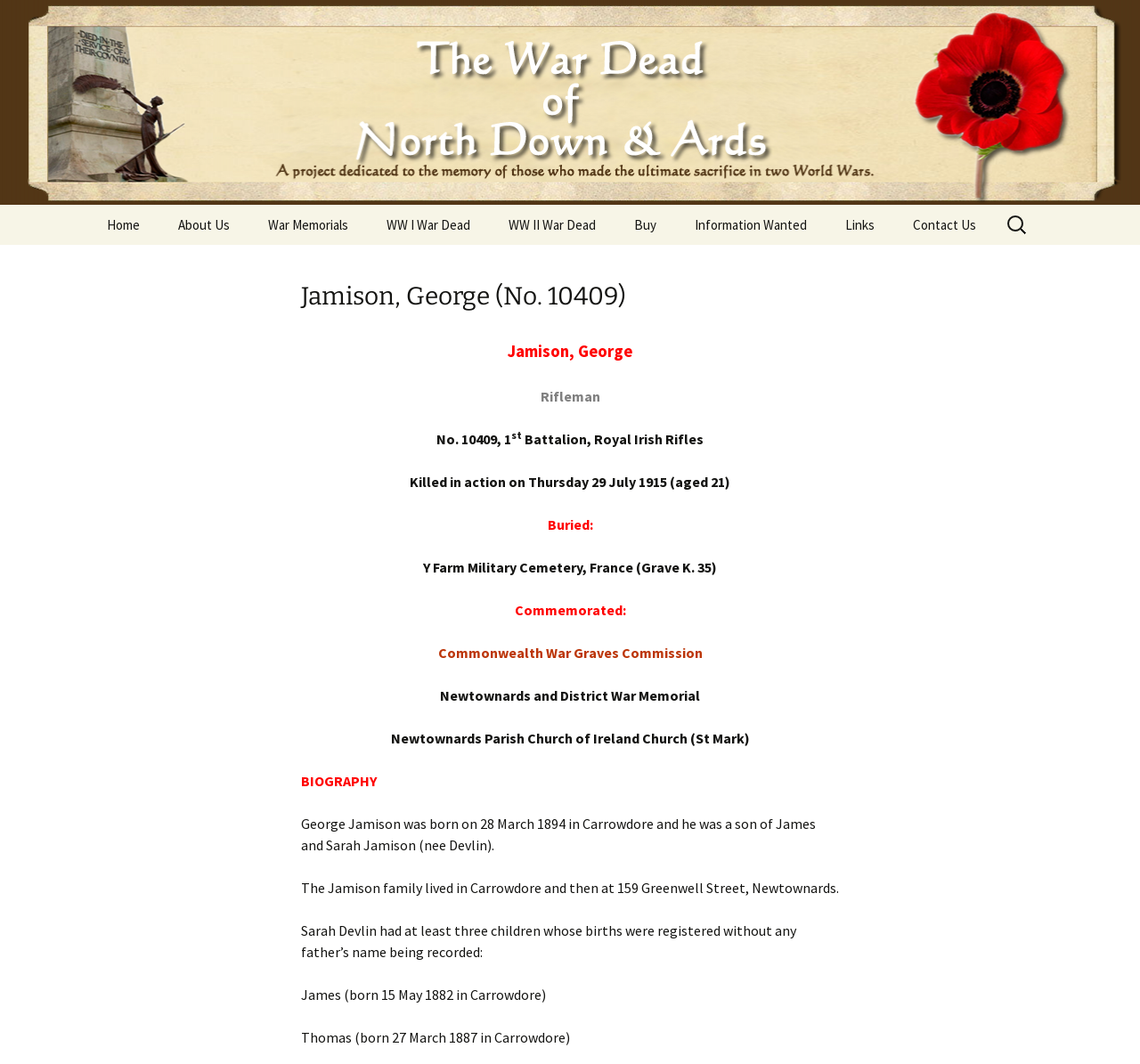Extract the bounding box coordinates of the UI element described: "Commonwealth War Graves Commission". Provide the coordinates in the format [left, top, right, bottom] with values ranging from 0 to 1.

[0.384, 0.605, 0.616, 0.622]